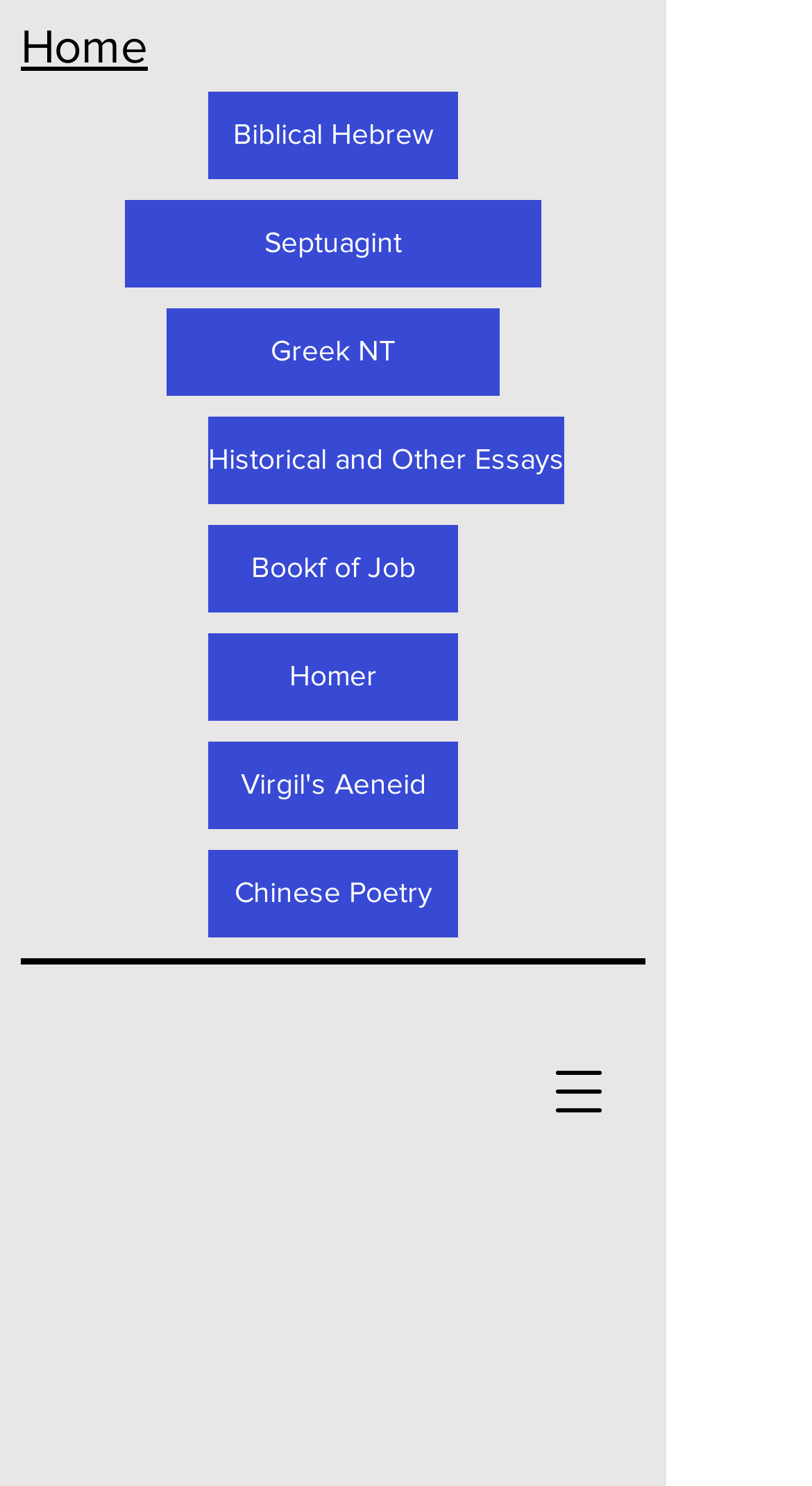Provide your answer to the question using just one word or phrase: What is the second link from the bottom?

Biblical Hebrew